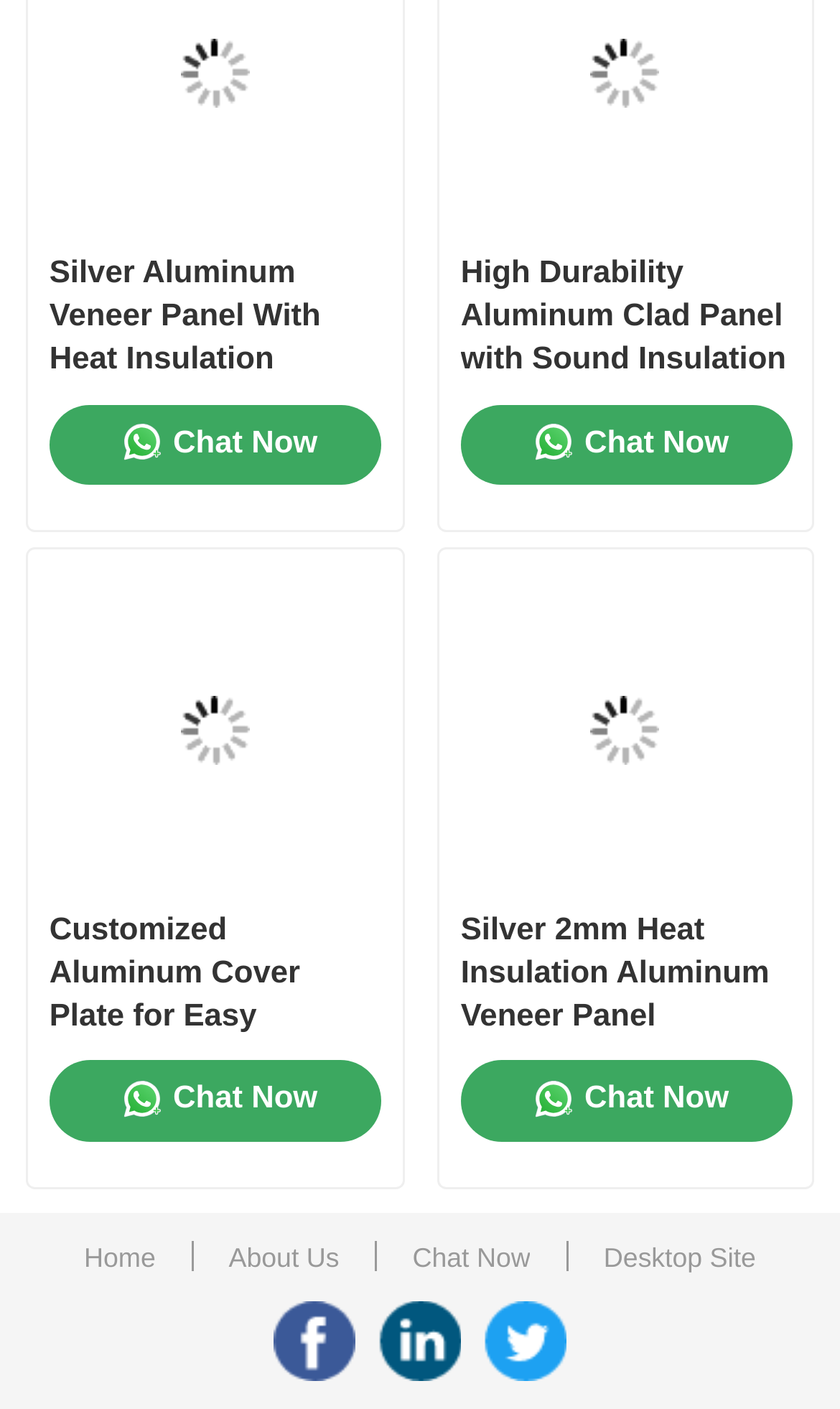Using the description: "Chat Now", determine the UI element's bounding box coordinates. Ensure the coordinates are in the format of four float numbers between 0 and 1, i.e., [left, top, right, bottom].

[0.059, 0.287, 0.453, 0.344]